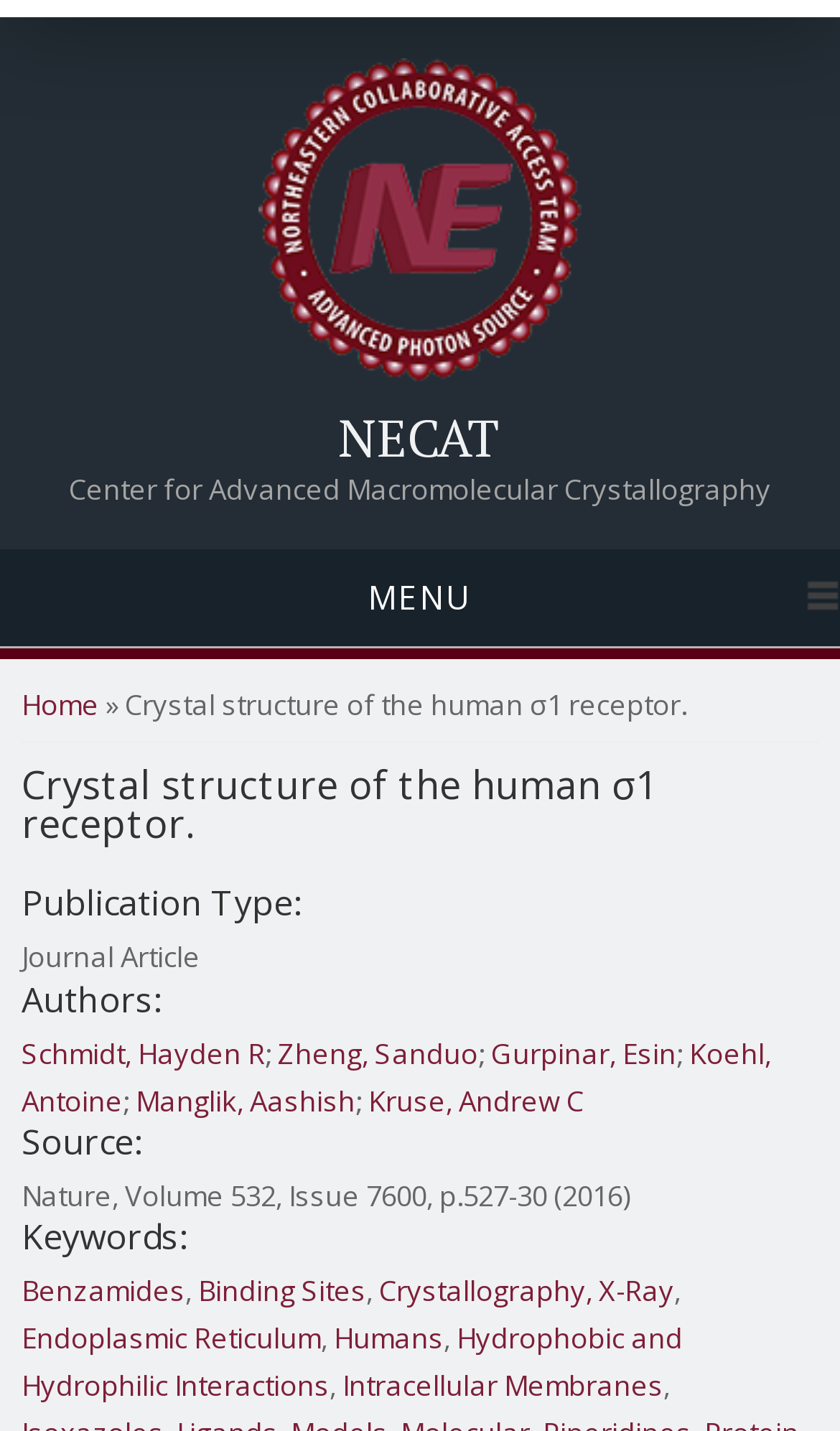What are the keywords related to the article?
Please respond to the question thoroughly and include all relevant details.

I found the answer by looking at the heading element 'Keywords:' and its corresponding link elements which contain the keywords related to the article.